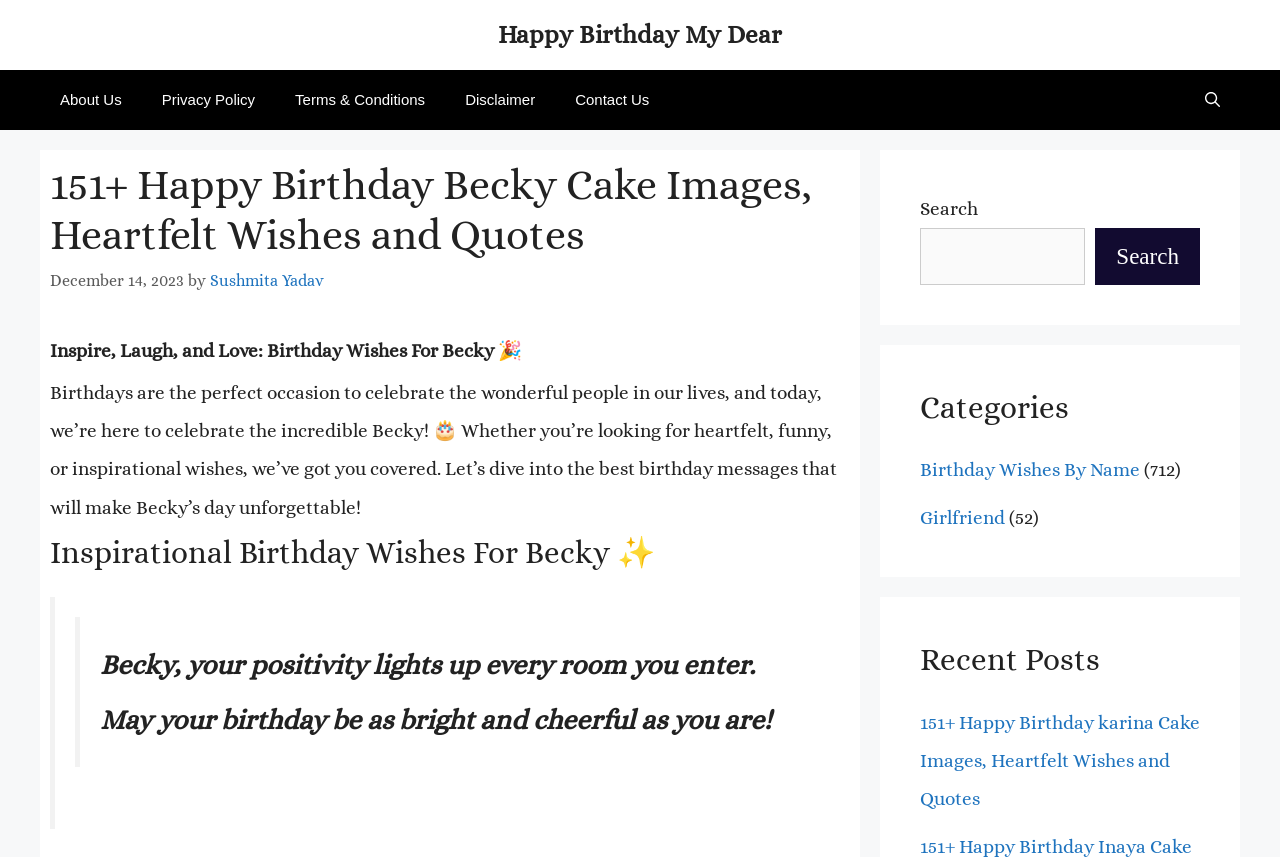Please identify the bounding box coordinates of the element on the webpage that should be clicked to follow this instruction: "Read the privacy policy". The bounding box coordinates should be given as four float numbers between 0 and 1, formatted as [left, top, right, bottom].

None